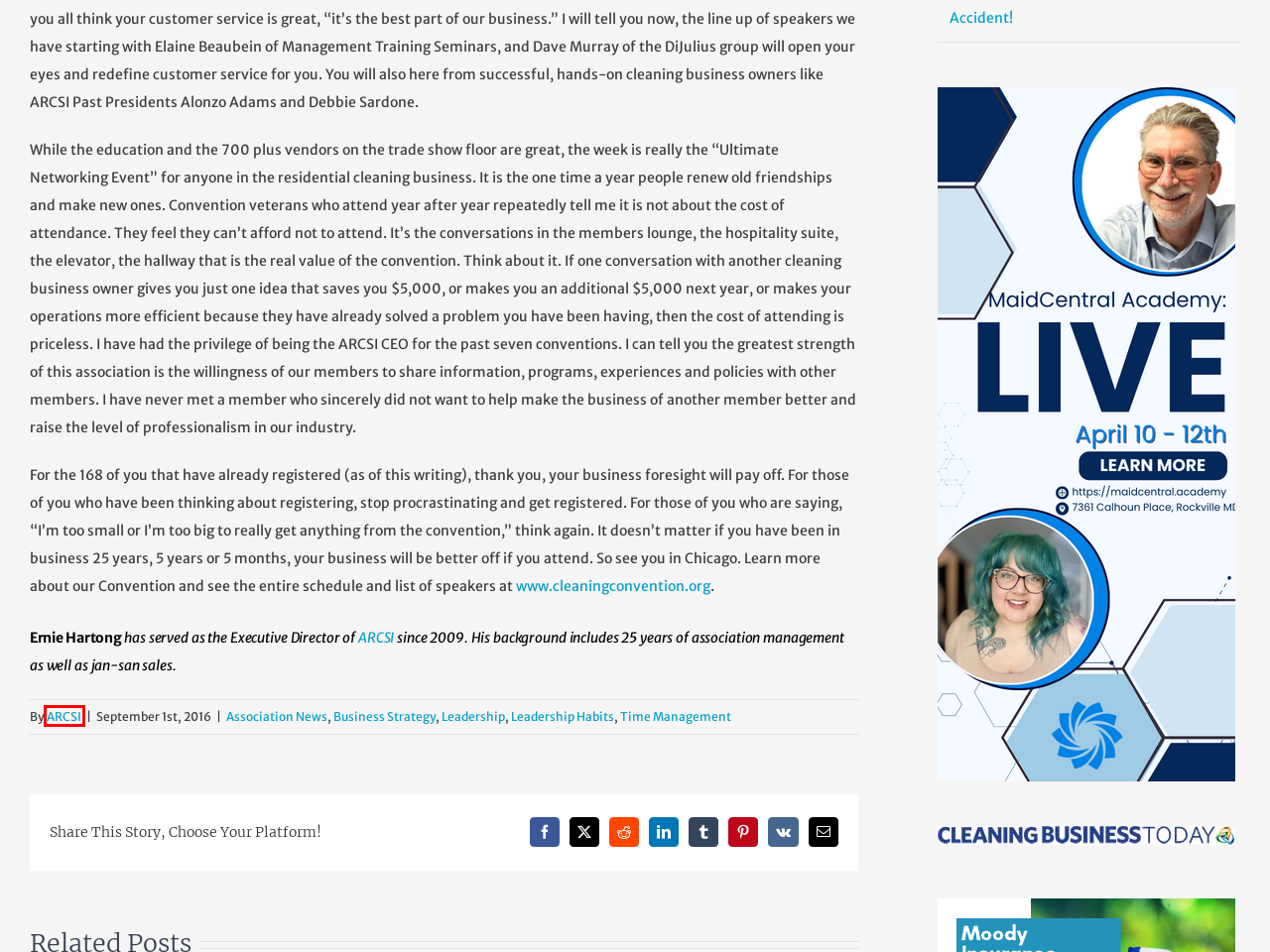Look at the screenshot of a webpage that includes a red bounding box around a UI element. Select the most appropriate webpage description that matches the page seen after clicking the highlighted element. Here are the candidates:
A. Privacy | Cleaning Business Today
B. Leadership Archives | Cleaning Business Today
C. Leadership Habits Archives | Cleaning Business Today
D. Association News Archives | Cleaning Business Today
E. Business Strategy Archives | Cleaning Business Today
F. Book Your Demo - MaidCentral
G. Time Management Archives | Cleaning Business Today
H. ARCSI, Author at Cleaning Business Today

H